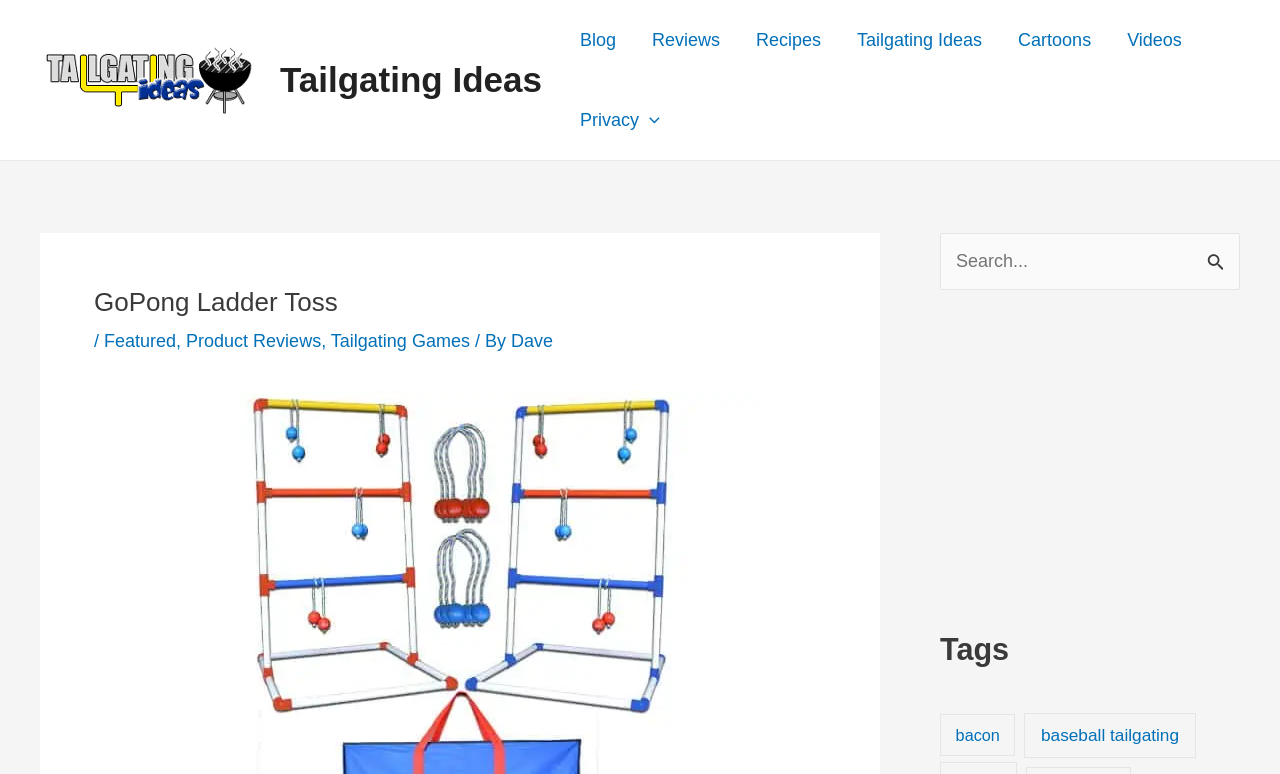How many navigation links are there?
Based on the screenshot, respond with a single word or phrase.

7